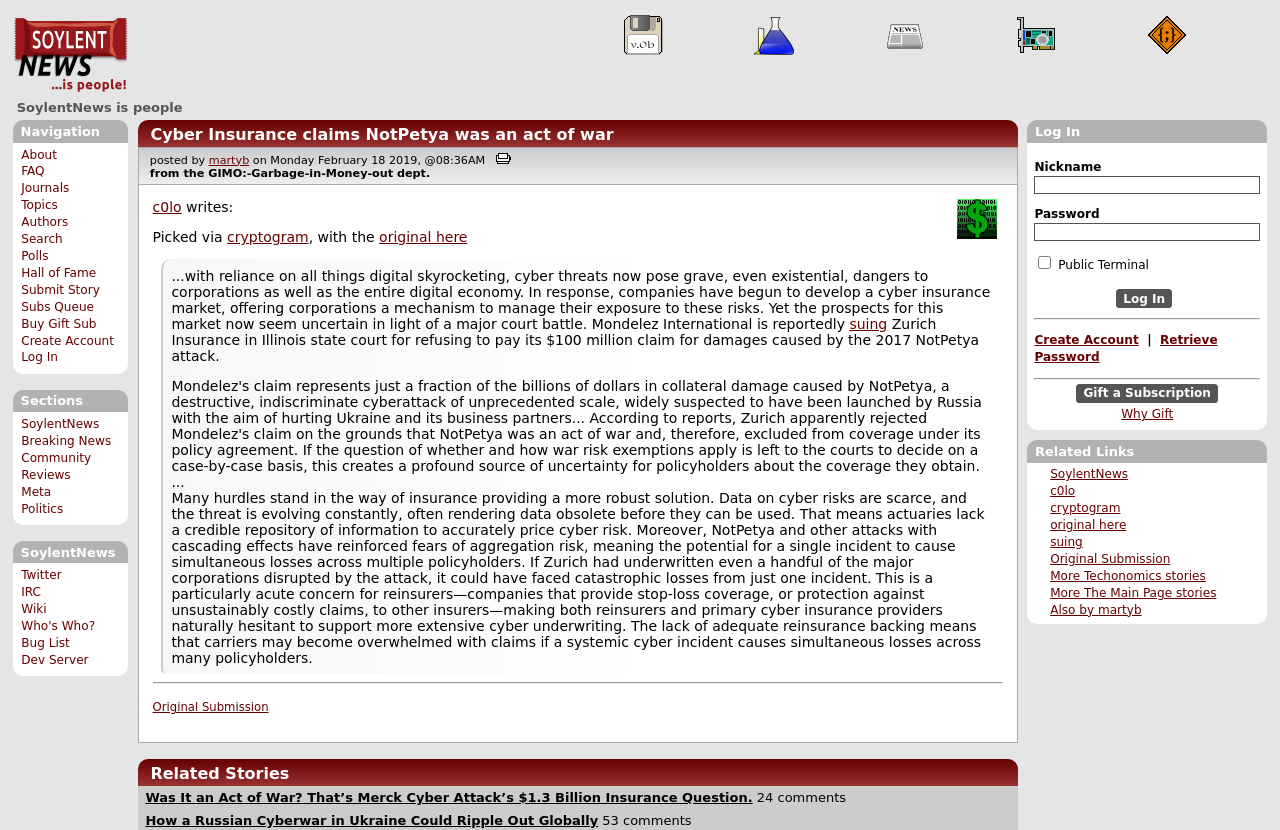Indicate the bounding box coordinates of the element that must be clicked to execute the instruction: "Go to the 'About' page". The coordinates should be given as four float numbers between 0 and 1, i.e., [left, top, right, bottom].

[0.017, 0.178, 0.044, 0.195]